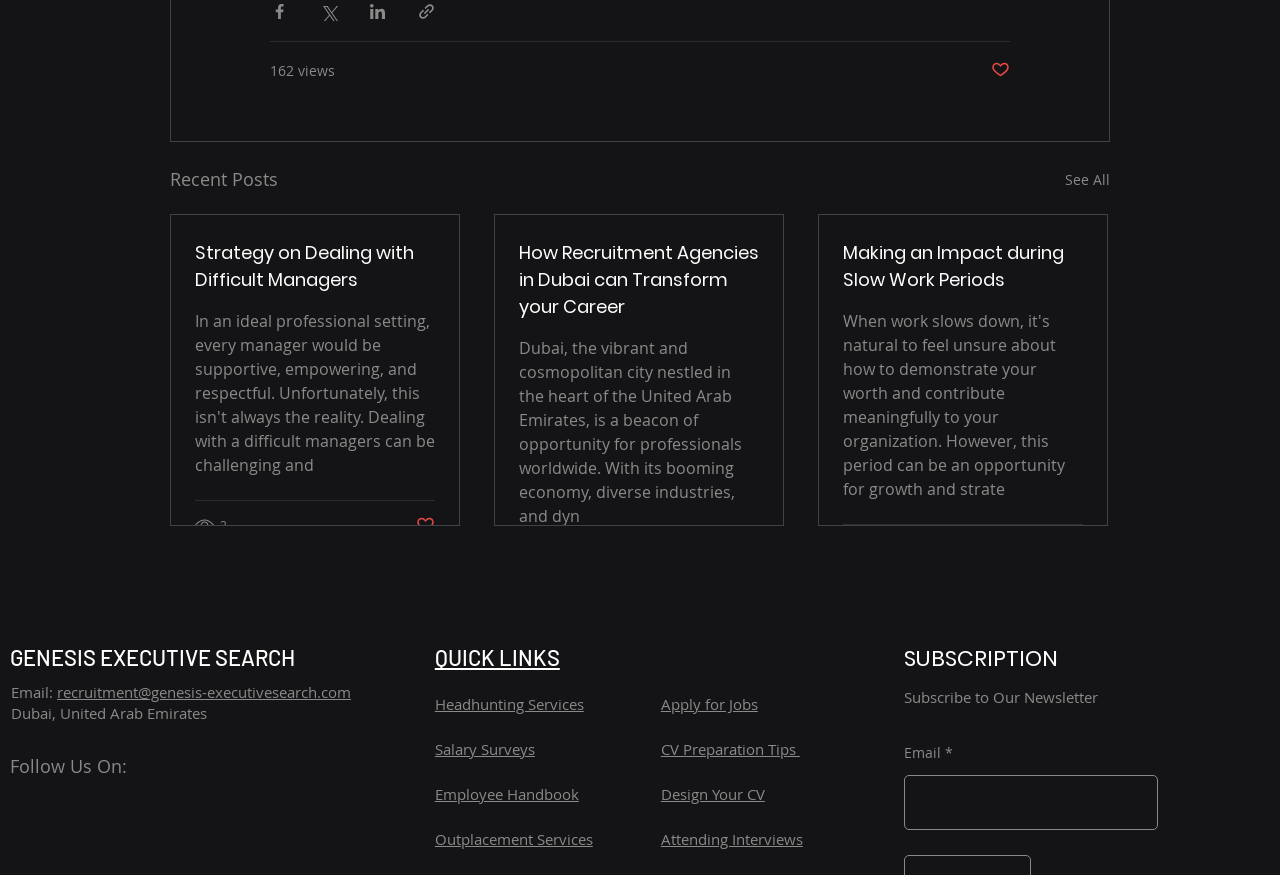What is the title of the first article?
Kindly offer a detailed explanation using the data available in the image.

I looked at the first article element and found the link text 'Strategy on Dealing with Difficult Managers', which is the title of the first article.